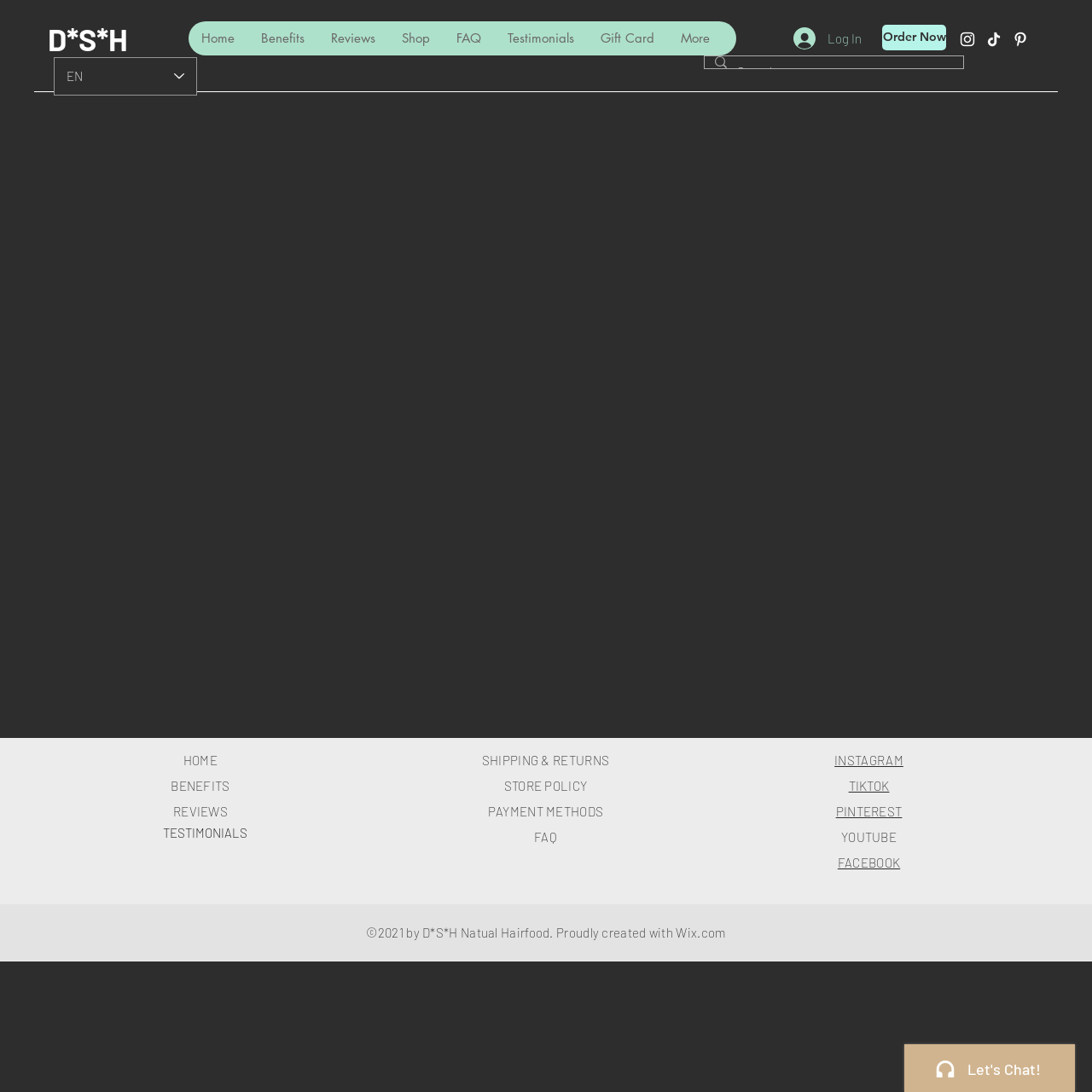Create a detailed description of the webpage's content and layout.

The webpage is for a hair care product brand called "D*S*H" or "Shampoo Barz". At the top left, there is a logo with a link to the homepage. Next to it, there is a navigation menu with links to various sections of the website, including "Home", "Benefits", "Reviews", "Shop", "FAQ", "Testimonials", and "Gift Card". 

On the top right, there is a "Log In" button accompanied by a small image. Further to the right, there is a prominent "Order Now" button. Below the navigation menu, there is a social media bar with links to Instagram, TikTok, Pinterest, YouTube, and Facebook.

In the middle of the page, there is a search bar with a magnifying glass icon and a text input field. Above the search bar, there is a language selector dropdown menu with "EN" selected.

At the bottom of the page, there is a footer section with links to various pages, including "HOME", "BENEFITS", "REVIEWS", "TESTIMONIALS", "SHIPPING & RETURNS", "STORE POLICY", "PAYMENT METHODS", and "FAQ". There are also links to social media platforms and a copyright notice that reads "©2021 by D*S*H Natual Hairfood. Proudly created with Wix.com".